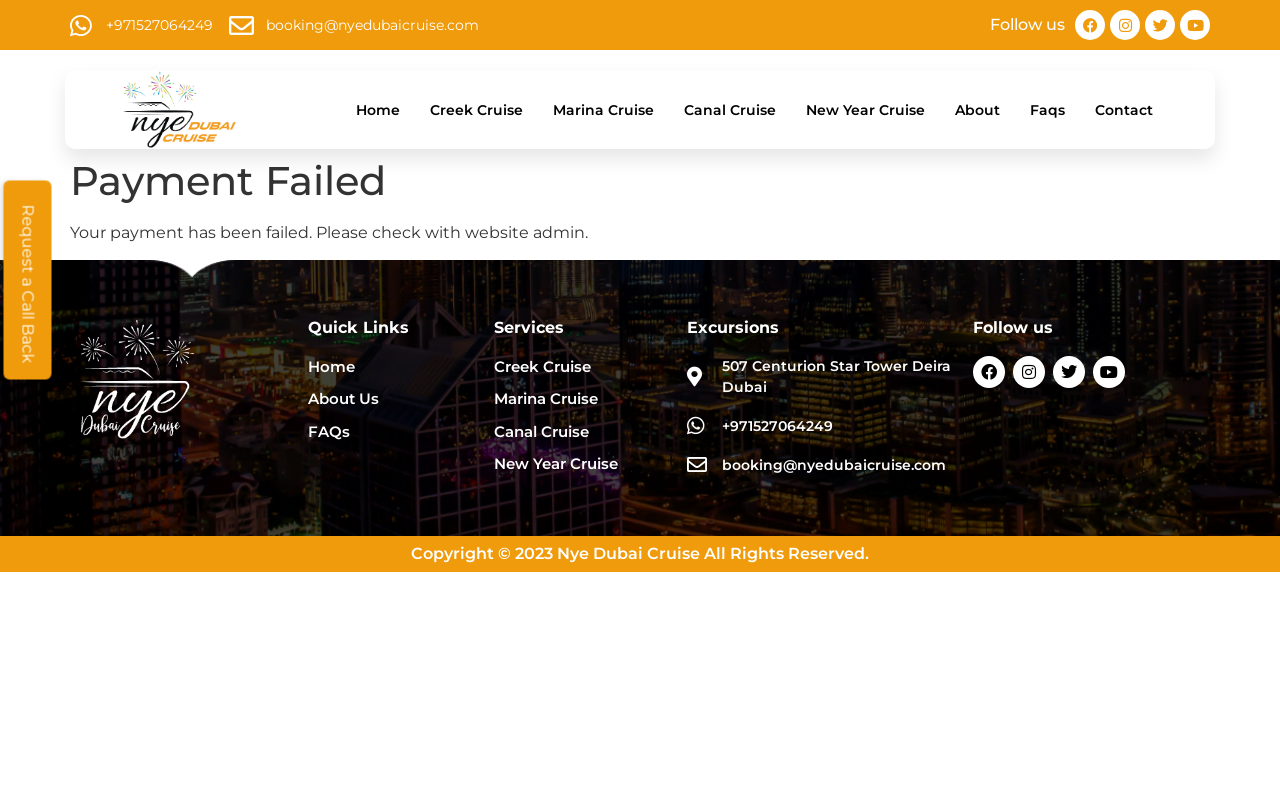What is the email address to book a cruise?
Look at the image and respond with a single word or a short phrase.

booking@nyedubaicruise.com